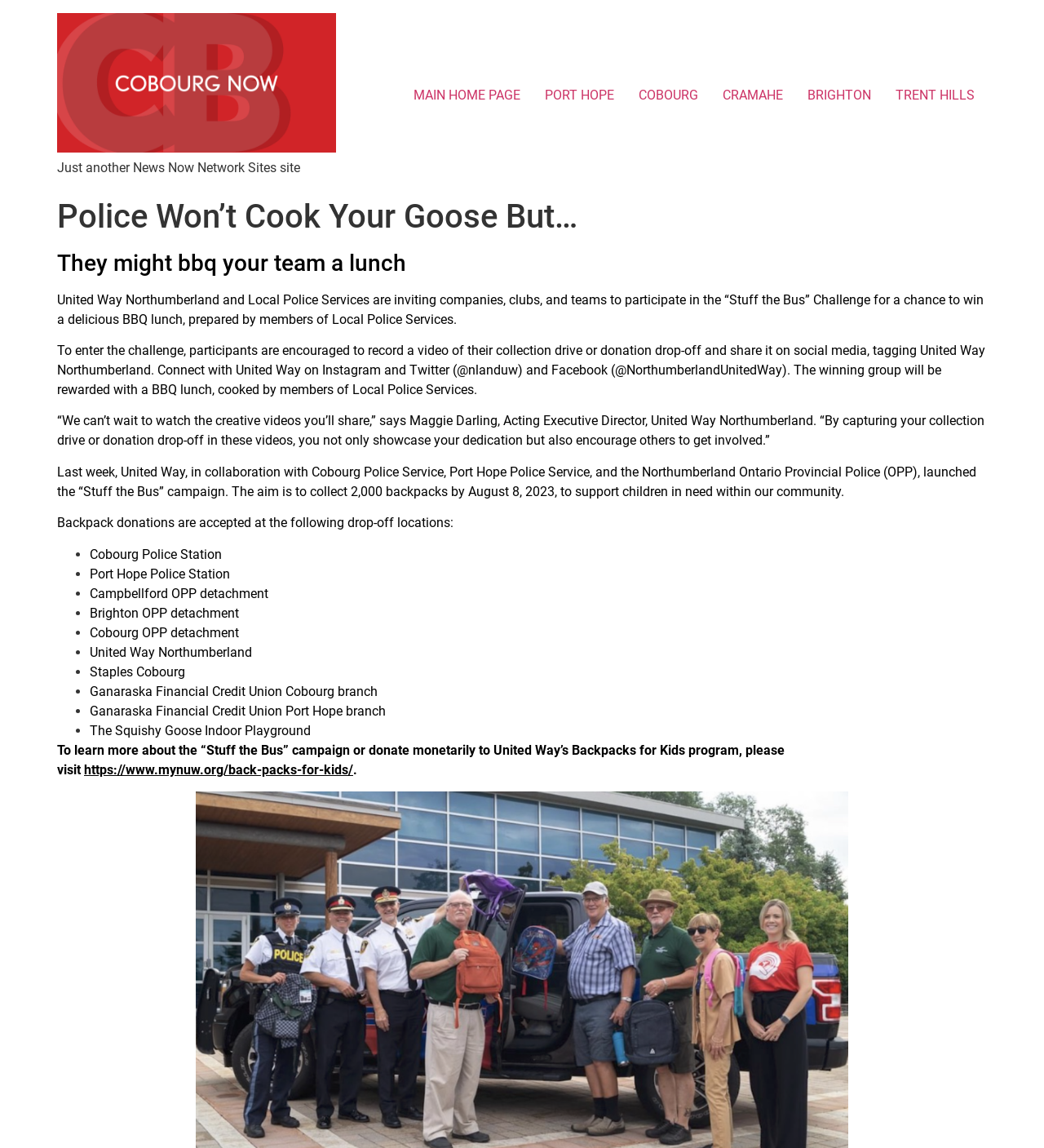Please give a short response to the question using one word or a phrase:
How many backpacks do they aim to collect?

2,000